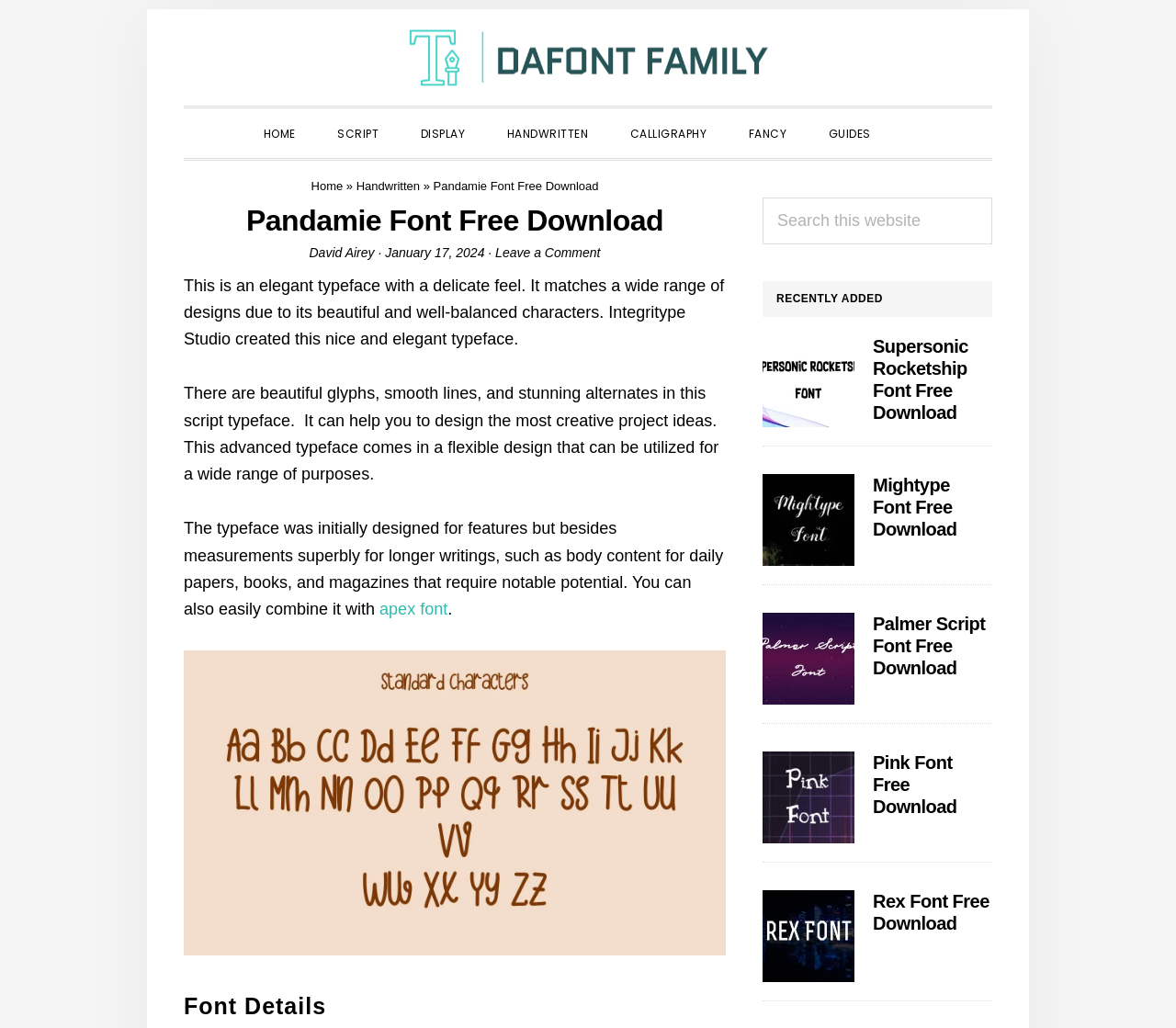Provide a brief response to the question below using a single word or phrase: 
What is the name of the font being described?

Pandamie Font